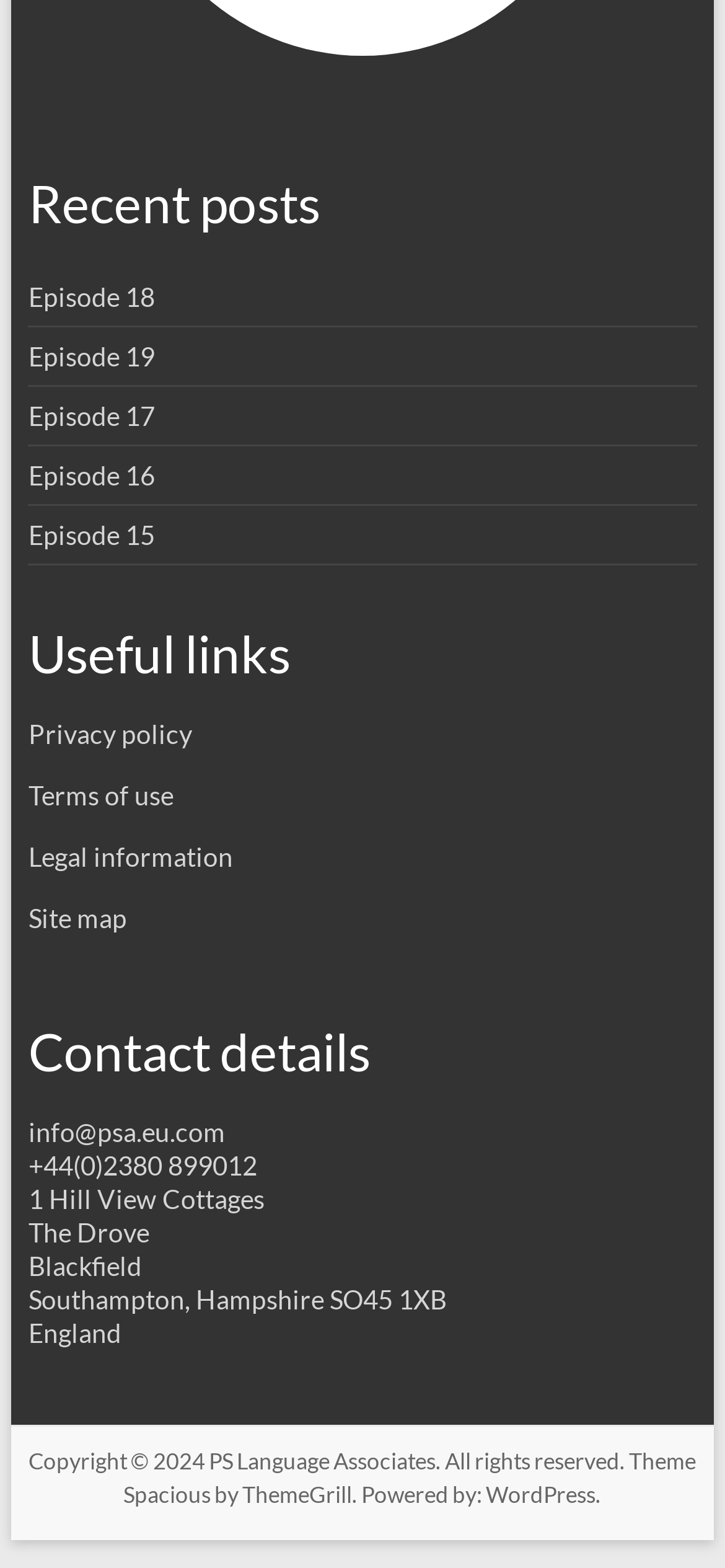Answer with a single word or phrase: 
What is the name of the theme used?

Spacious